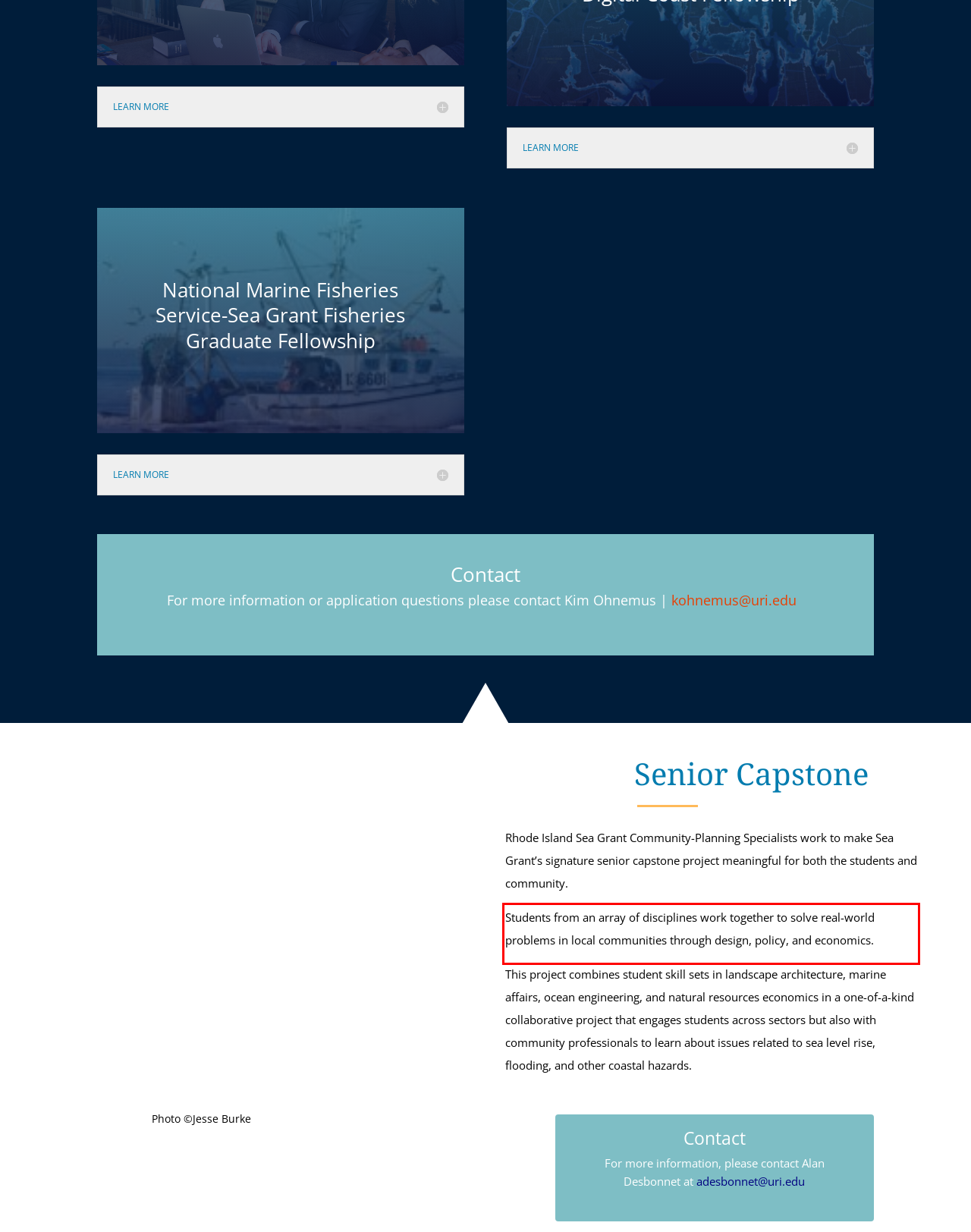Review the screenshot of the webpage and recognize the text inside the red rectangle bounding box. Provide the extracted text content.

Students from an array of disciplines work together to solve real-world problems in local communities through design, policy, and economics.